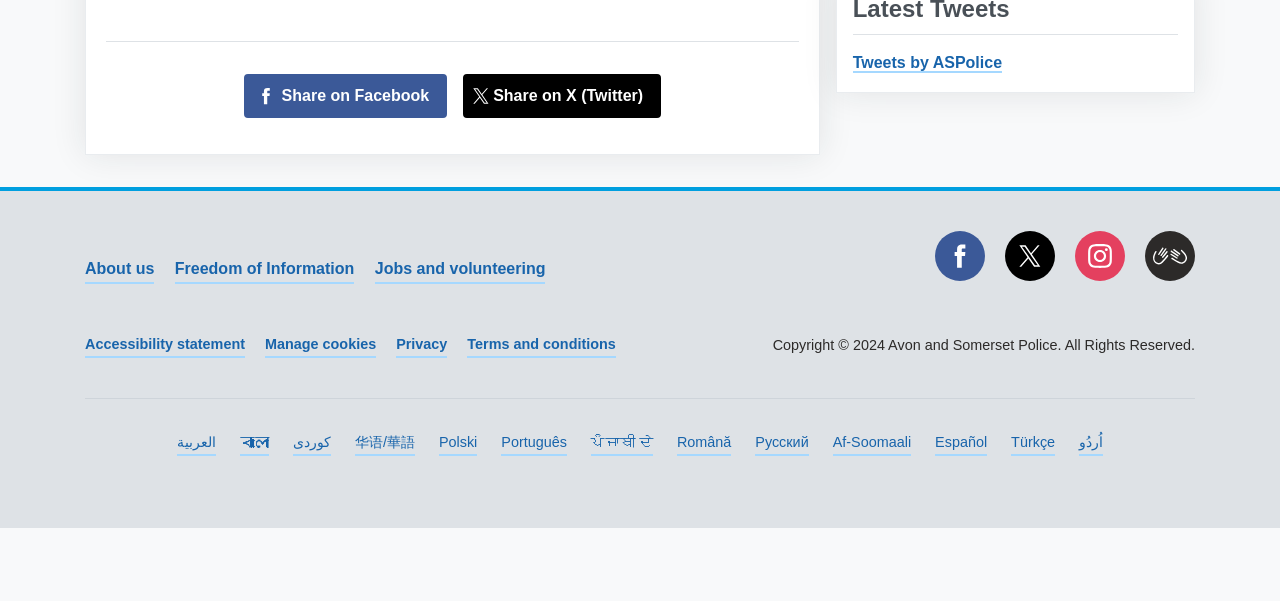Find the bounding box coordinates of the clickable region needed to perform the following instruction: "Learn about us". The coordinates should be provided as four float numbers between 0 and 1, i.e., [left, top, right, bottom].

[0.066, 0.426, 0.121, 0.472]